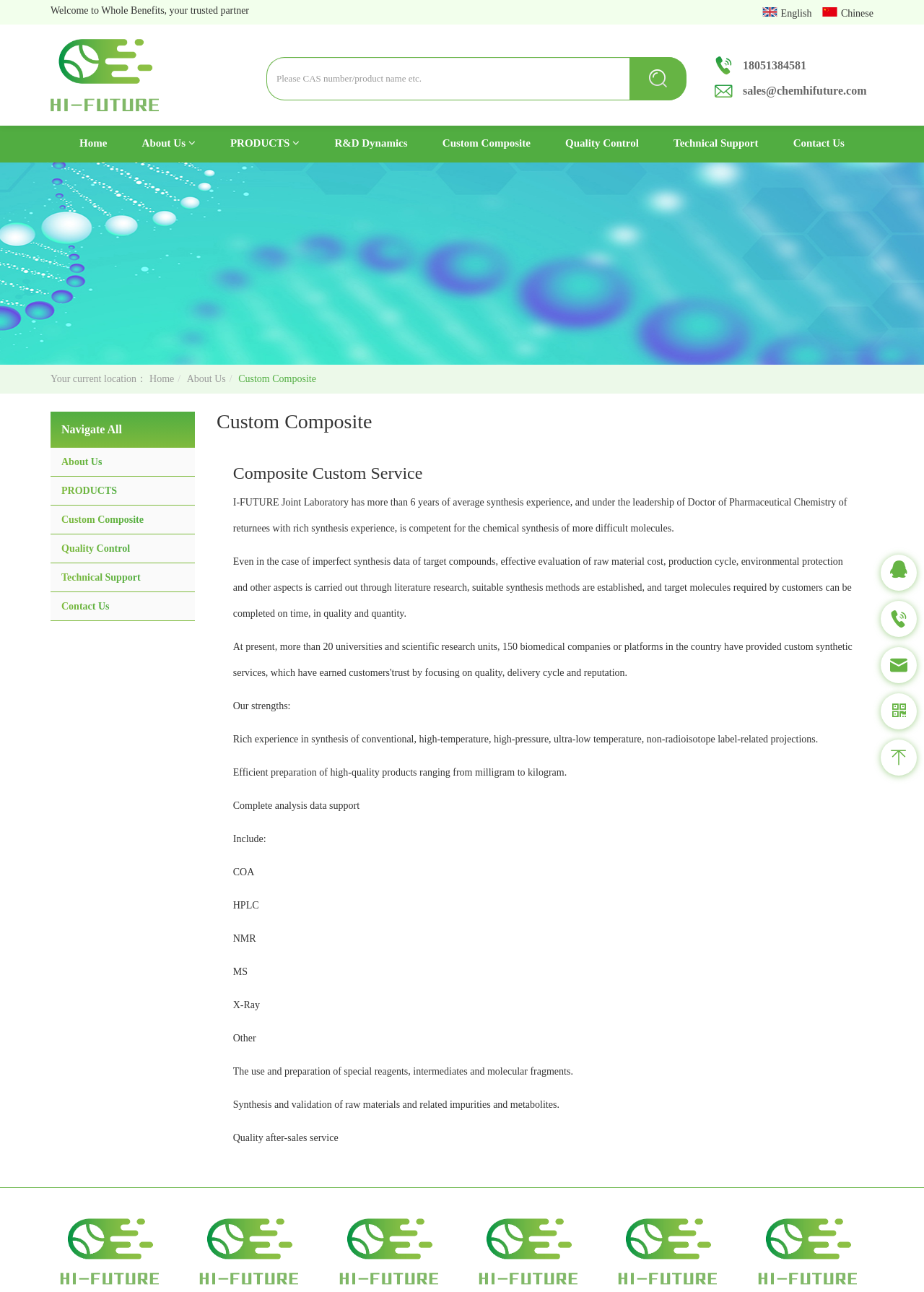Identify the bounding box coordinates necessary to click and complete the given instruction: "Contact sales".

[0.804, 0.045, 0.873, 0.057]